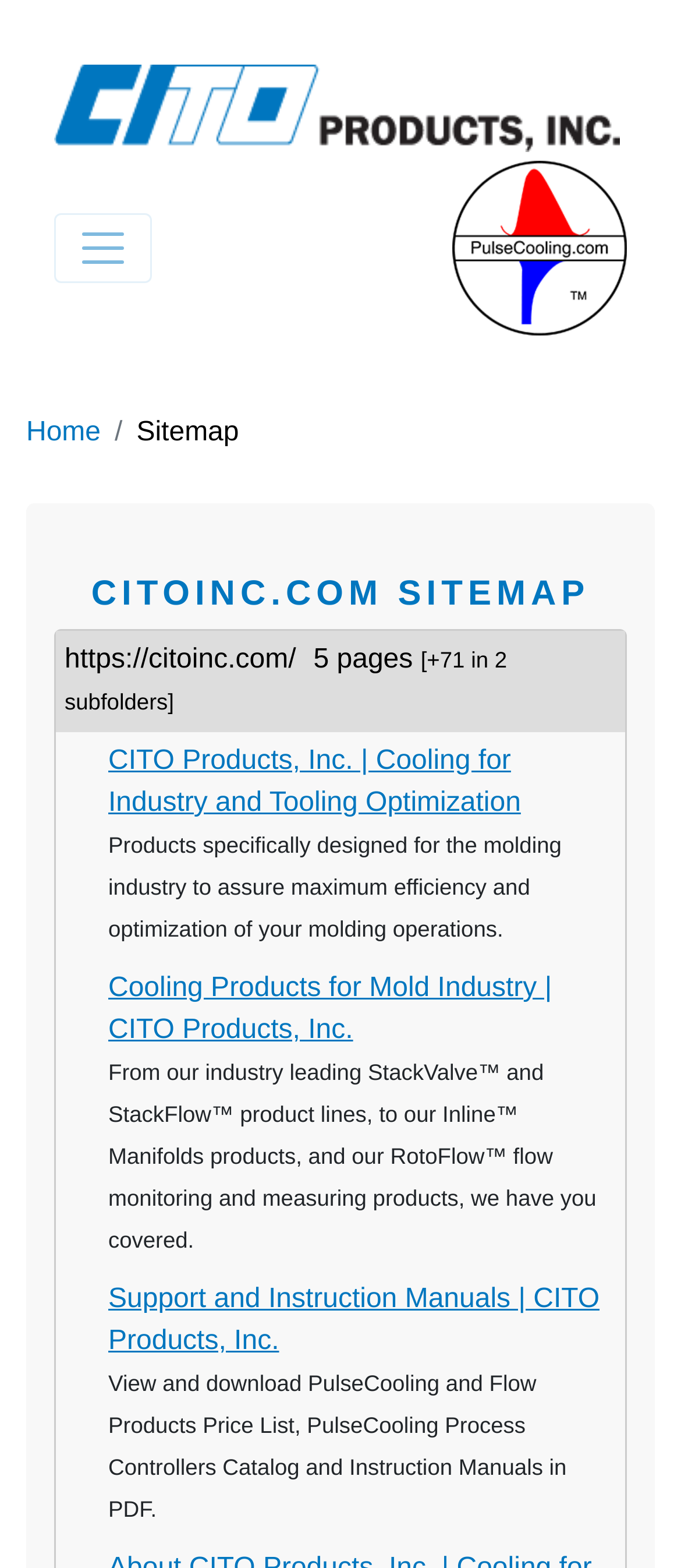Generate an in-depth caption that captures all aspects of the webpage.

The webpage is about CITO Products, Inc. and its sitemap. At the top left, there is a CITO Products logo, and next to it, a toggle navigation button. On the top right, there is a PulseCooling logo. Below the logos, there is a breadcrumb navigation menu with a "Home" link and a "Sitemap" label.

The main content of the page is divided into sections. The first section has a heading "CITOINC.COM SITEMAP" and a list item with a toggle button. Below the toggle button, there are three lines of text: a URL, a page count, and a subfolder count.

The next section has a link to the company's homepage and a brief description of the company's products, which are designed for the molding industry. Below this, there are three more links to specific product categories, including cooling products for the mold industry, inline manifolds, and flow monitoring products. Each link is accompanied by a brief description of the products.

Finally, there is a section with a link to support and instruction manuals, where users can view and download price lists, catalogs, and instruction manuals in PDF format.